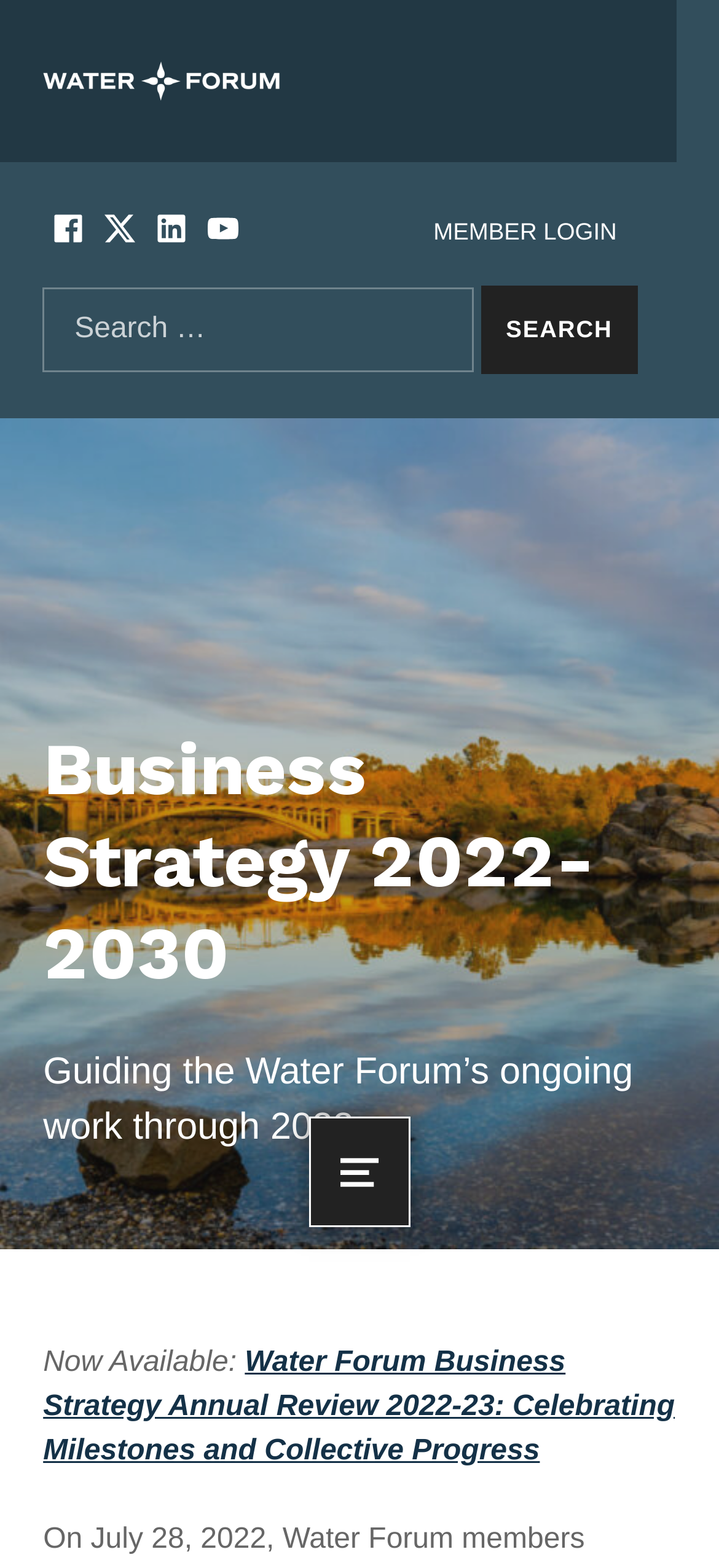What social media platforms are linked on the webpage?
Please provide a detailed and thorough answer to the question.

The social media links are located at the top right corner of the webpage, and they are represented by icons of Facebook, Twitter, LinkedIn, and YouTube.